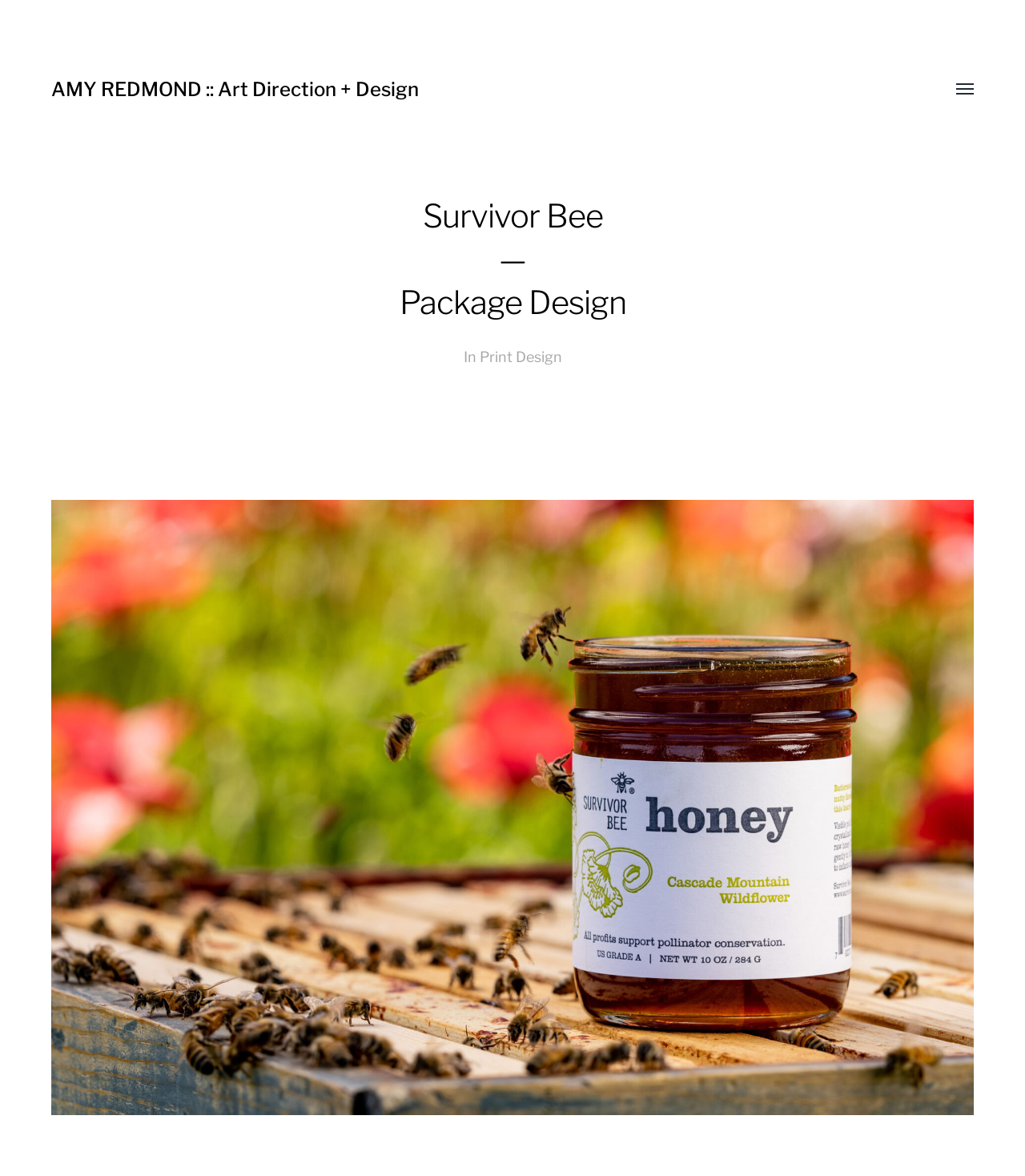Please reply to the following question using a single word or phrase: 
What is the name of the project?

Survivor Bee